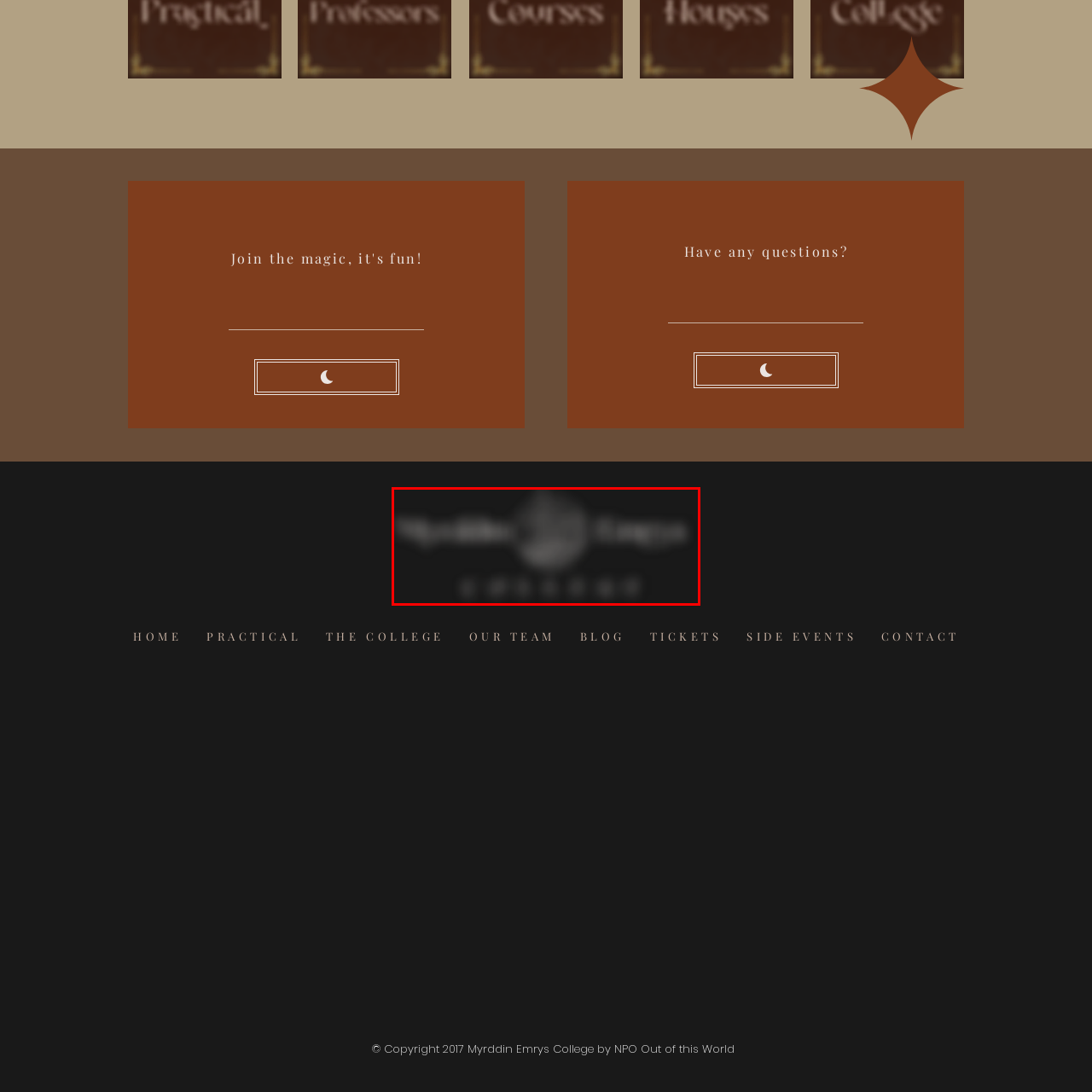What does the emblem surrounding the main text add to the logo?
Please carefully analyze the image highlighted by the red bounding box and give a thorough response based on the visual information contained within that section.

The artistic emblem surrounding the main text enhances the visual identity of the logo, adding a touch of elegance and sophistication to the overall design.